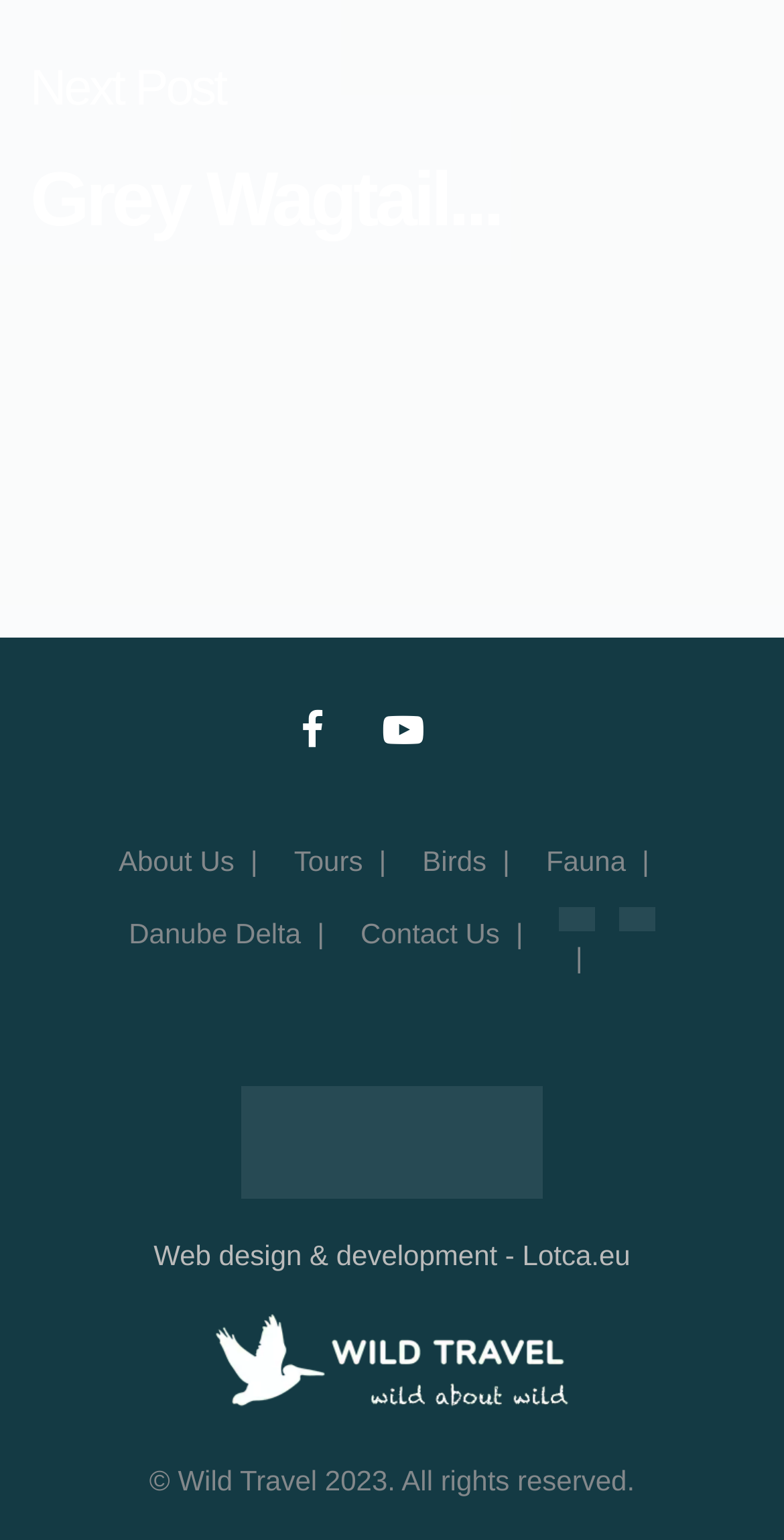What is the name of the bird in the heading?
Based on the image, give a concise answer in the form of a single word or short phrase.

Grey Wagtail